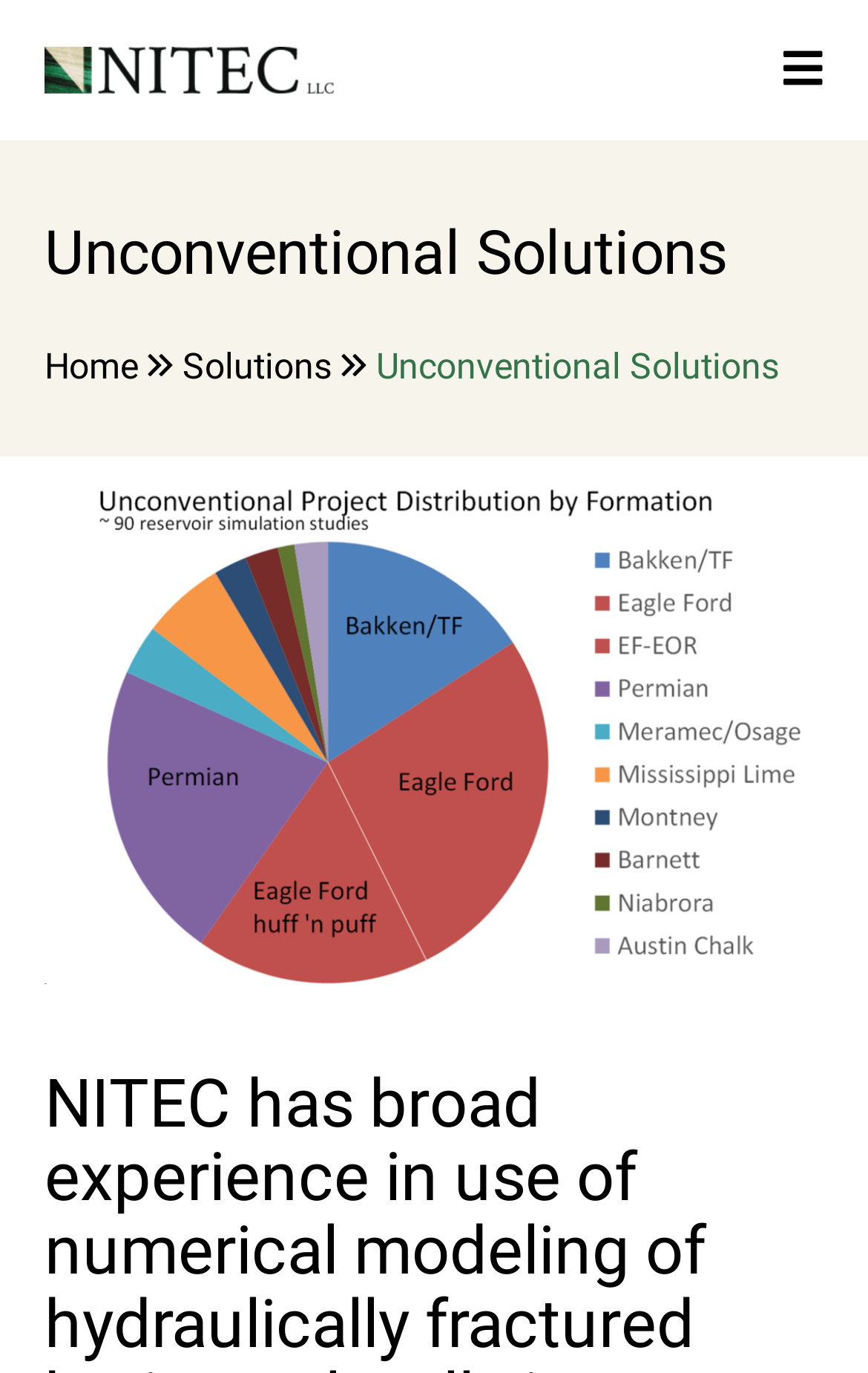Give the bounding box coordinates for the element described by: "alt="Islamskole BÆRUM"".

None